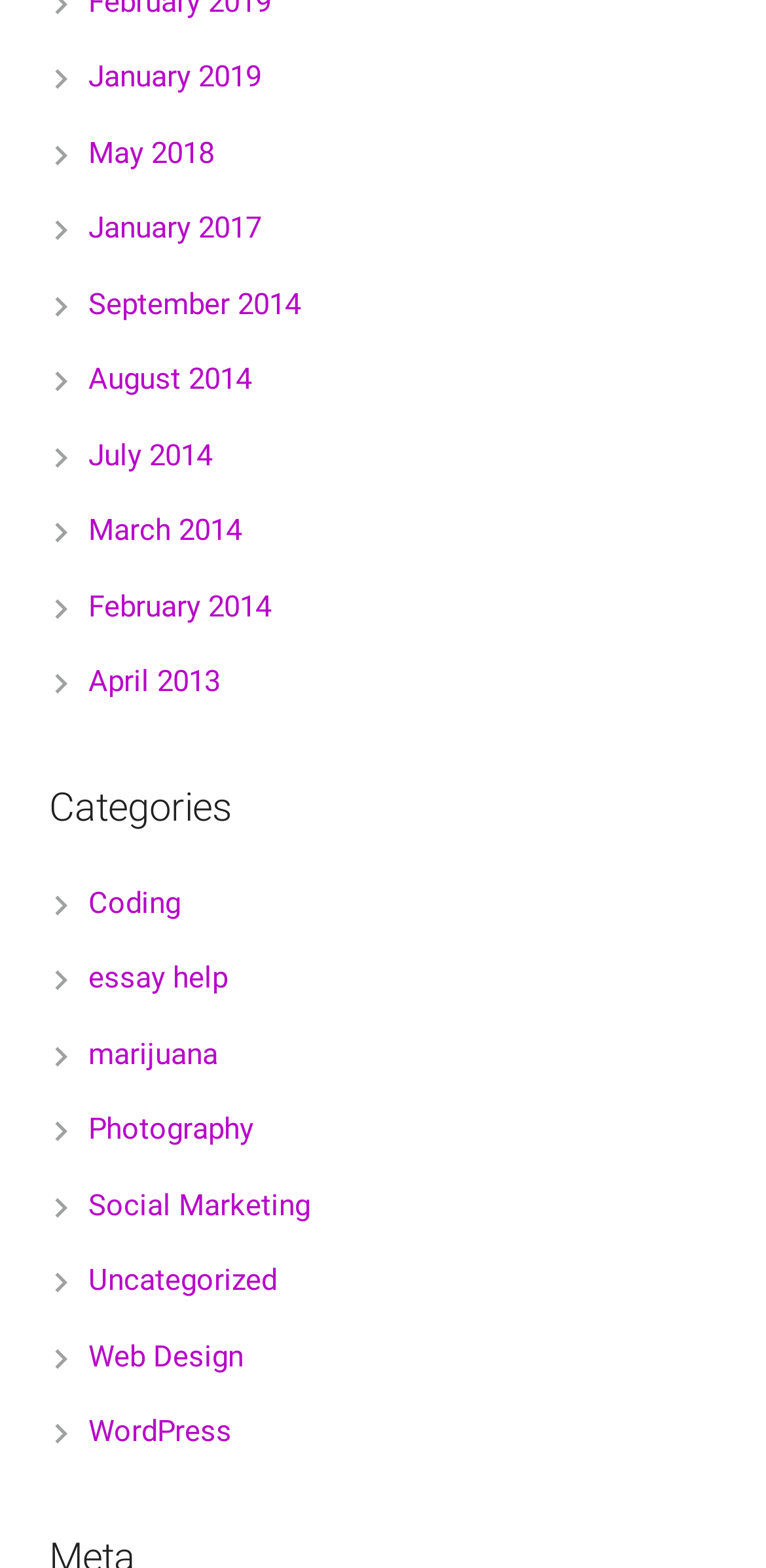Determine the bounding box coordinates of the section I need to click to execute the following instruction: "visit WordPress related pages". Provide the coordinates as four float numbers between 0 and 1, i.e., [left, top, right, bottom].

[0.115, 0.902, 0.303, 0.924]